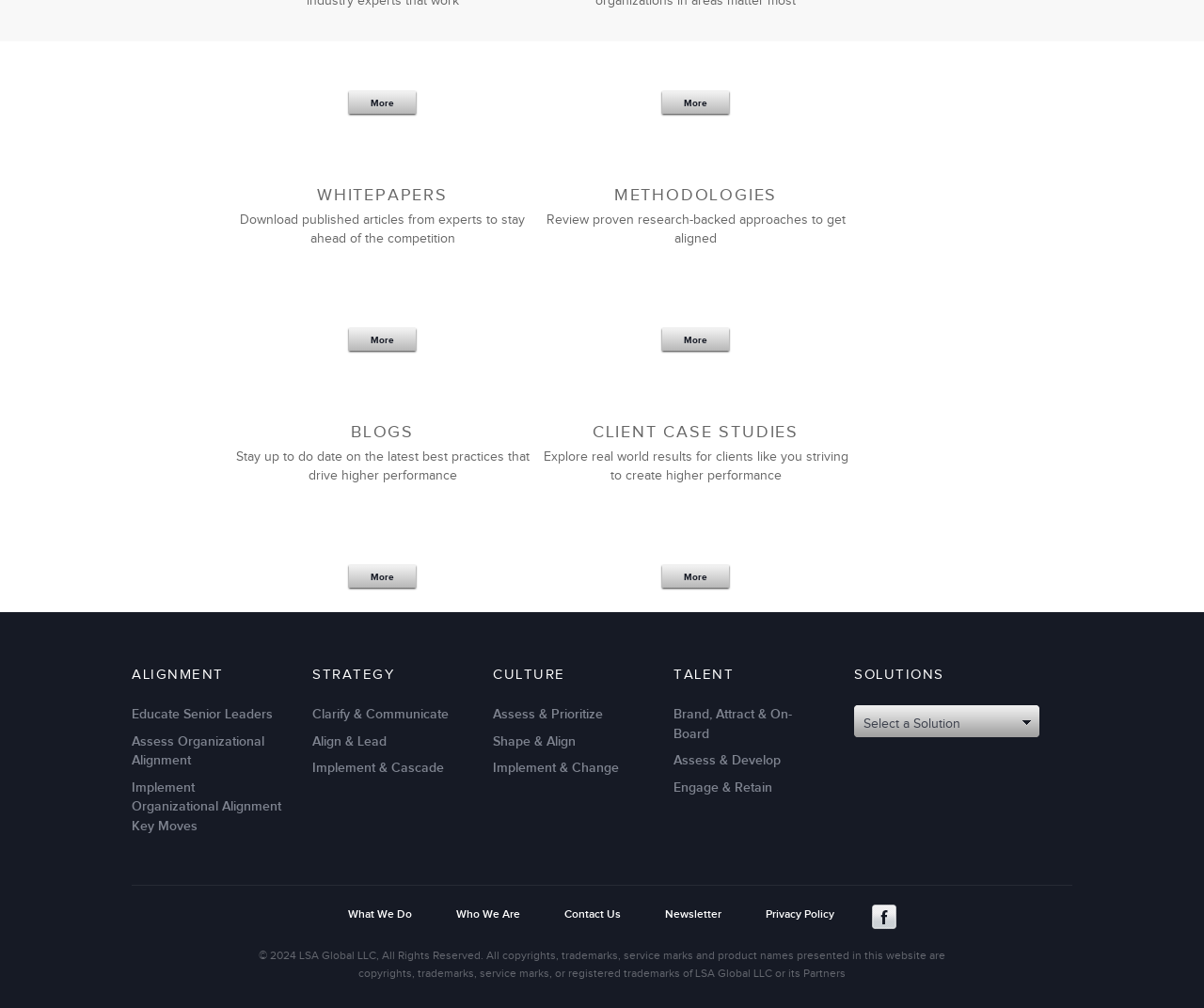Please find the bounding box coordinates of the element that you should click to achieve the following instruction: "Read a random poem". The coordinates should be presented as four float numbers between 0 and 1: [left, top, right, bottom].

None